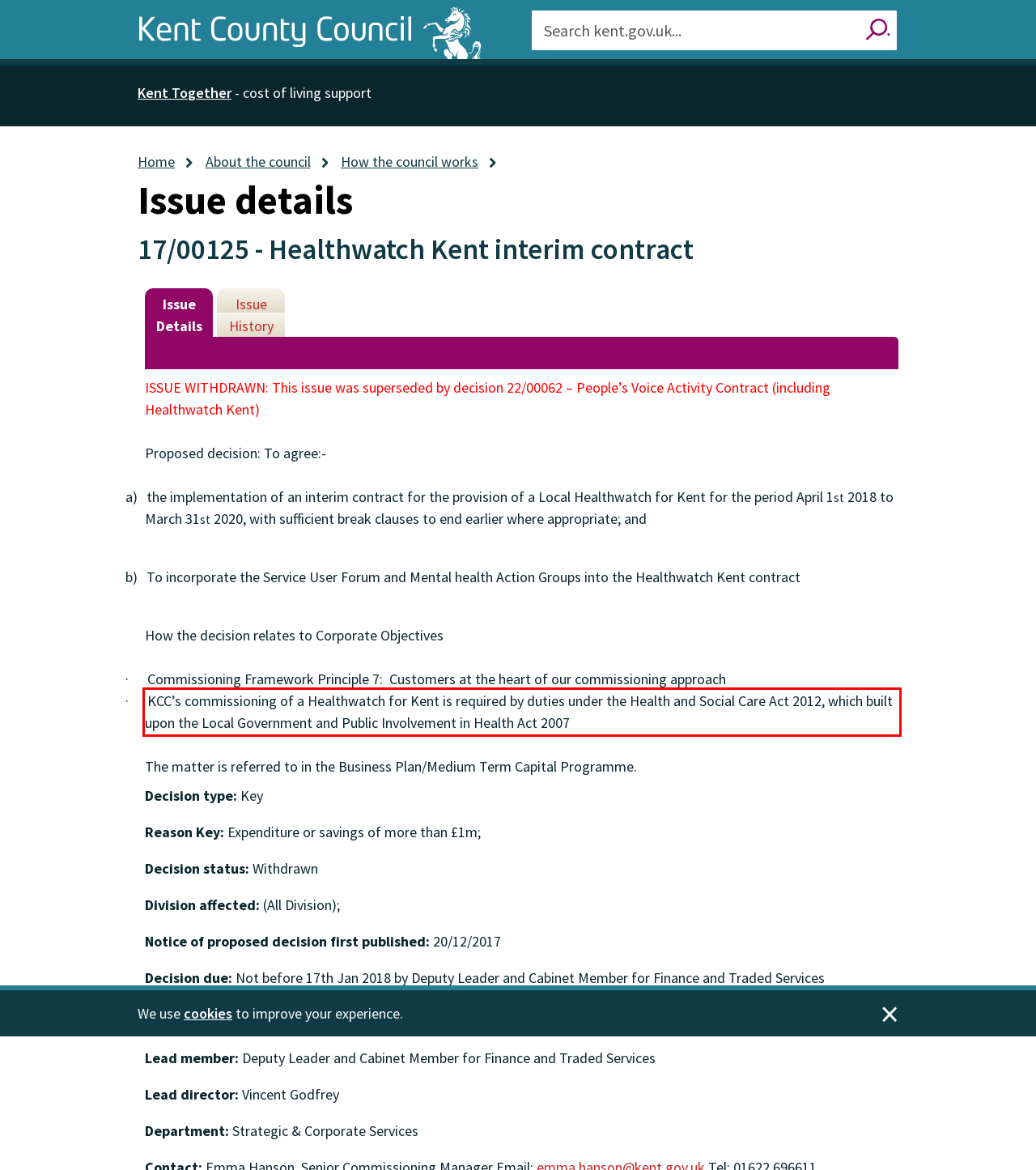Please look at the screenshot provided and find the red bounding box. Extract the text content contained within this bounding box.

· KCC’s commissioning of a Healthwatch for Kent is required by duties under the Health and Social Care Act 2012, which built upon the Local Government and Public Involvement in Health Act 2007